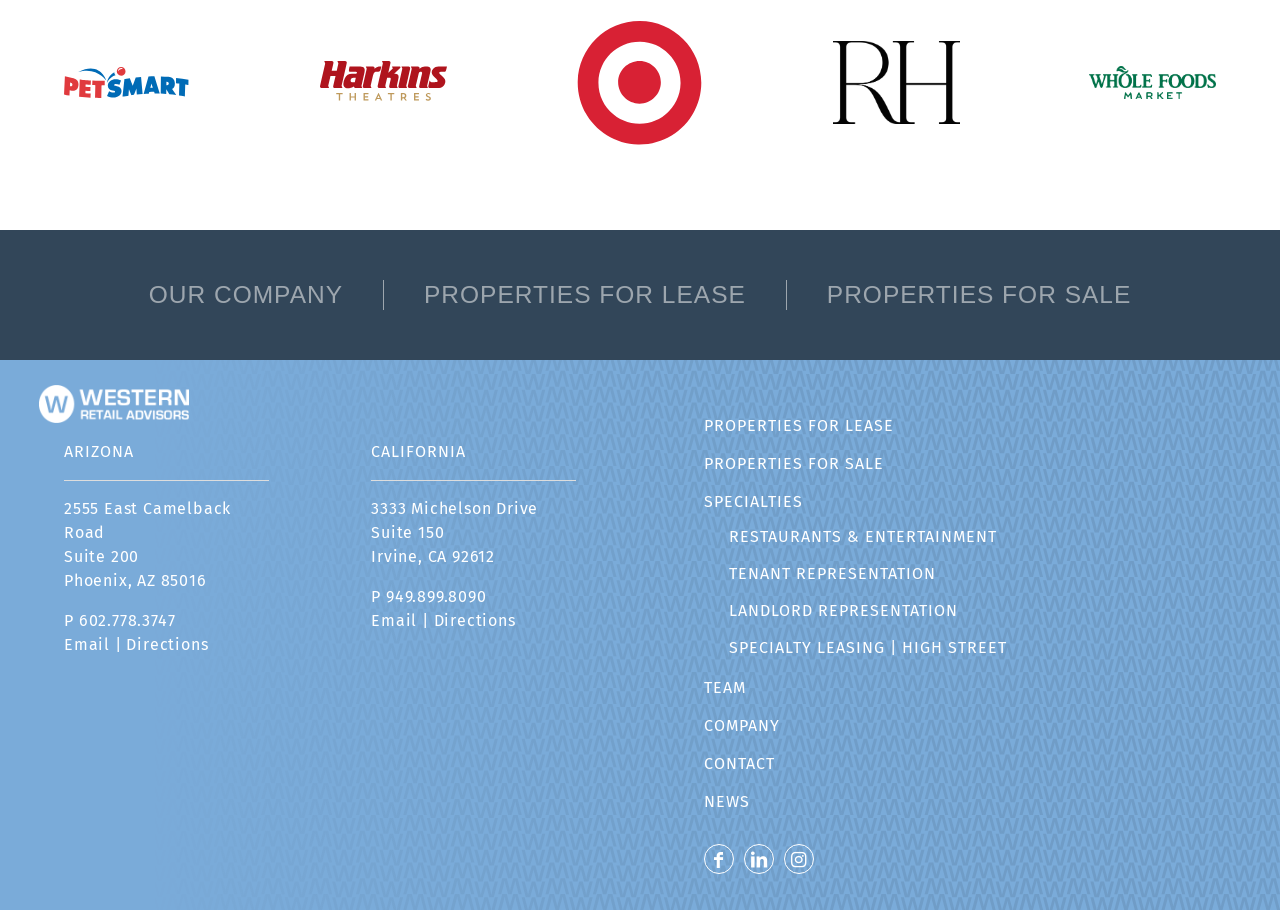Could you highlight the region that needs to be clicked to execute the instruction: "Click on OUR COMPANY"?

[0.116, 0.308, 0.268, 0.341]